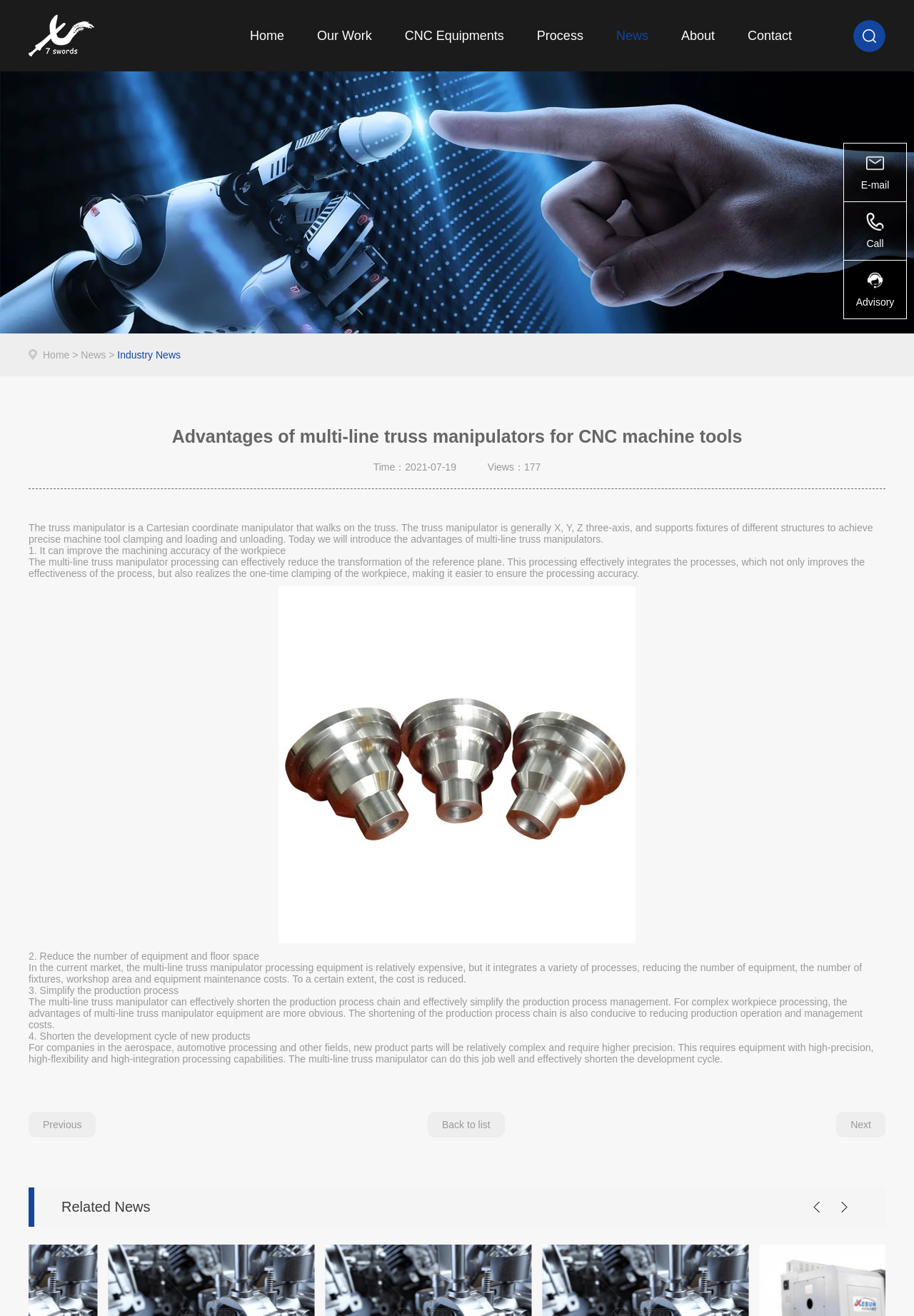Please provide the bounding box coordinates for the element that needs to be clicked to perform the following instruction: "Check the 'Related News'". The coordinates should be given as four float numbers between 0 and 1, i.e., [left, top, right, bottom].

[0.067, 0.911, 0.164, 0.923]